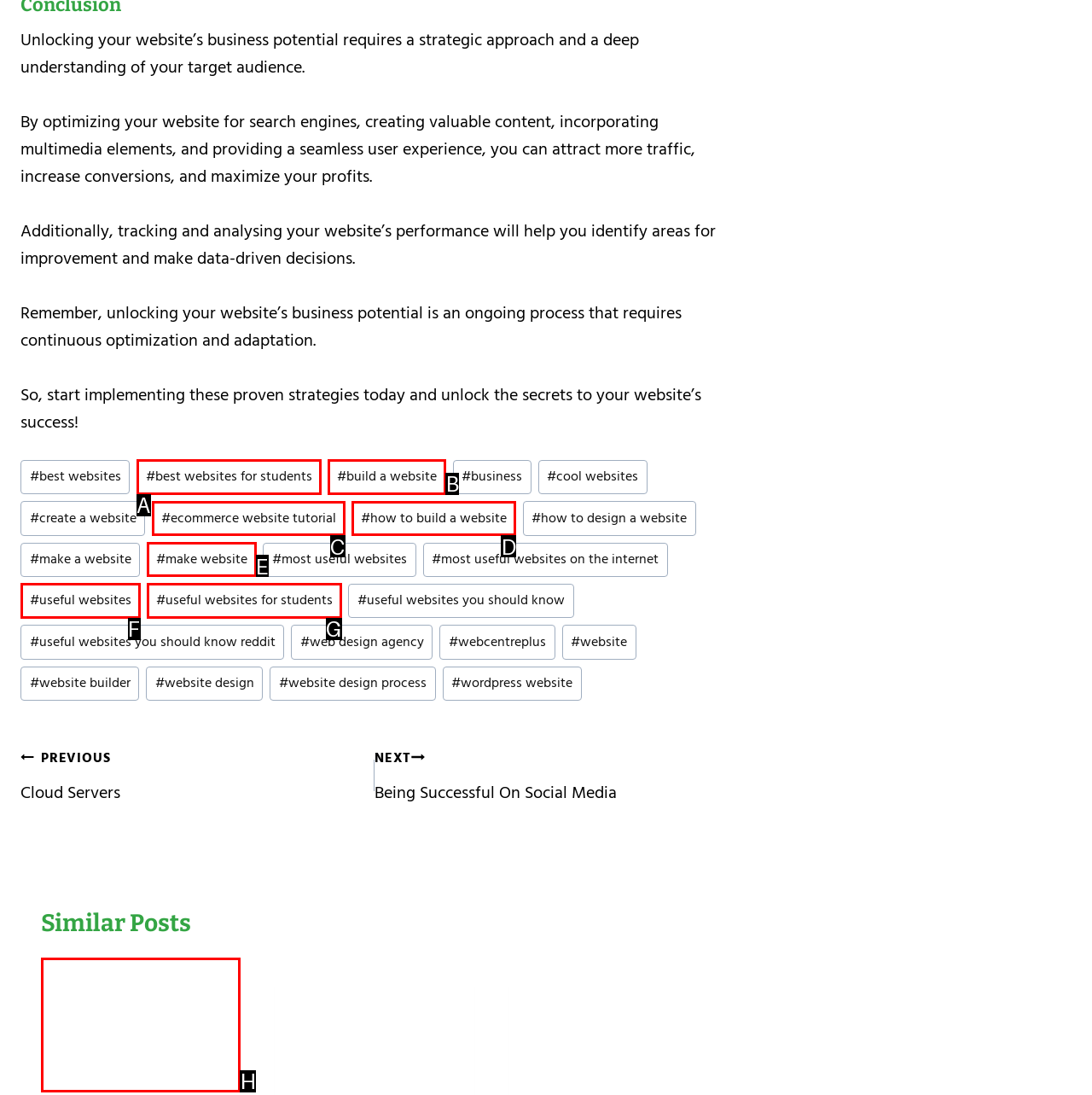Indicate which lettered UI element to click to fulfill the following task: View the similar post about the next big thing in Facebook Ads Library
Provide the letter of the correct option.

H